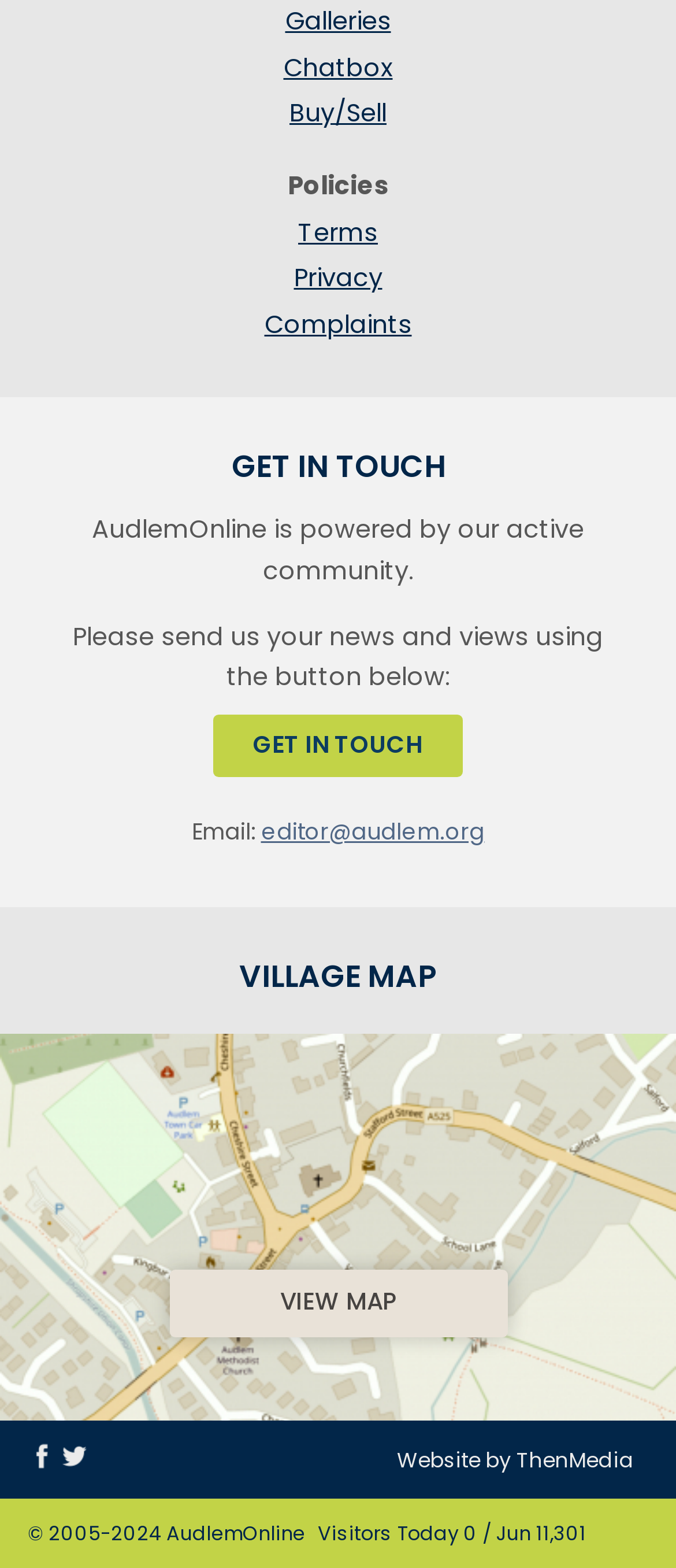What is the name of the company that created the website?
Using the details from the image, give an elaborate explanation to answer the question.

The name of the company that created the website can be found at the bottom of the webpage, where it is stated 'Website by ThenMedia'. This indicates that ThenMedia is the company responsible for designing and developing the website.